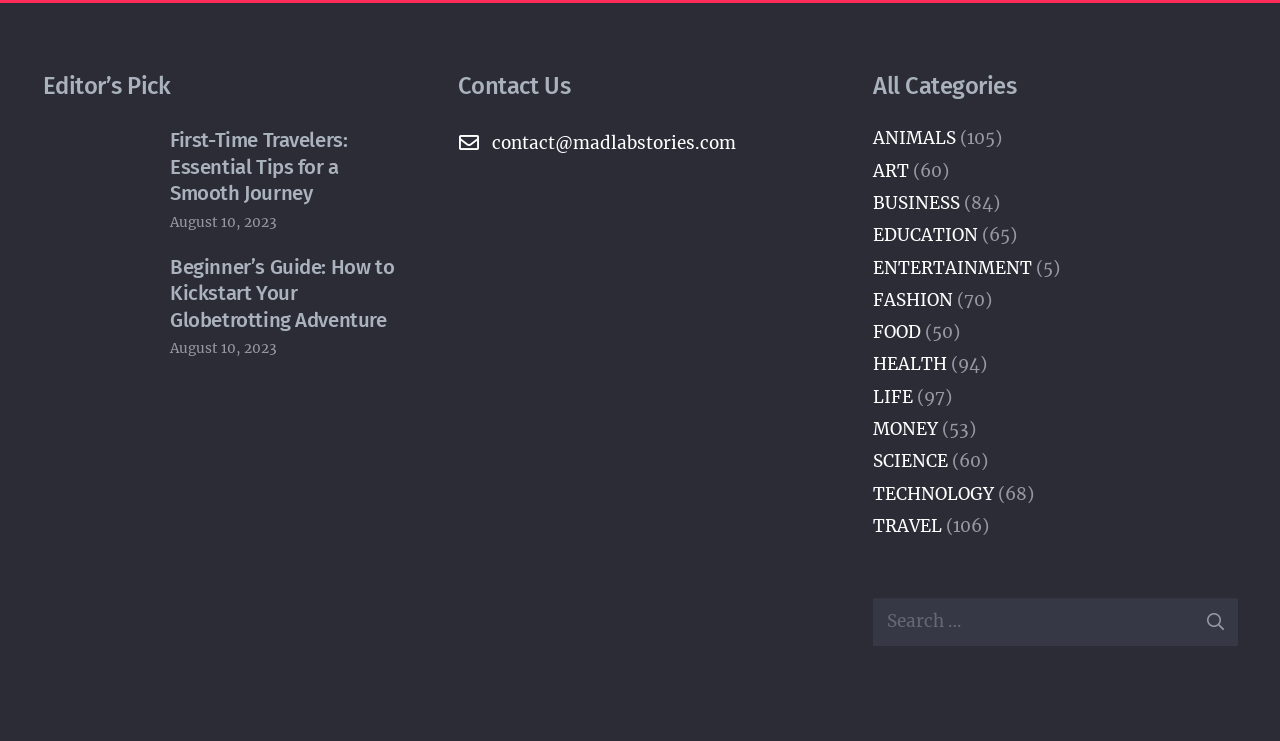How many categories are listed on the webpage?
Please use the image to provide a one-word or short phrase answer.

14